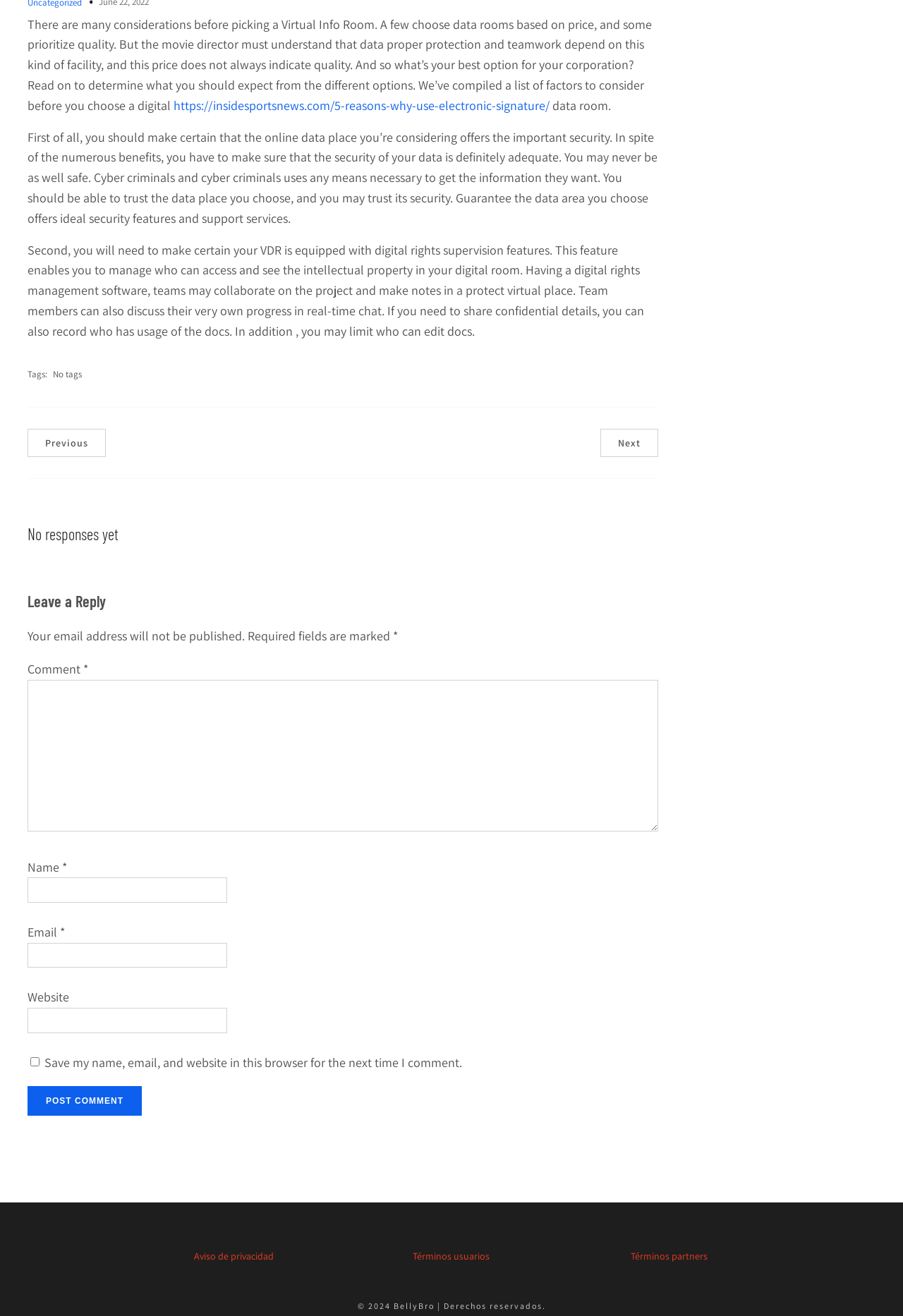Please provide the bounding box coordinates for the element that needs to be clicked to perform the instruction: "Read the article 'Who announced the ban on Dom DiSandro?'". The coordinates must consist of four float numbers between 0 and 1, formatted as [left, top, right, bottom].

None